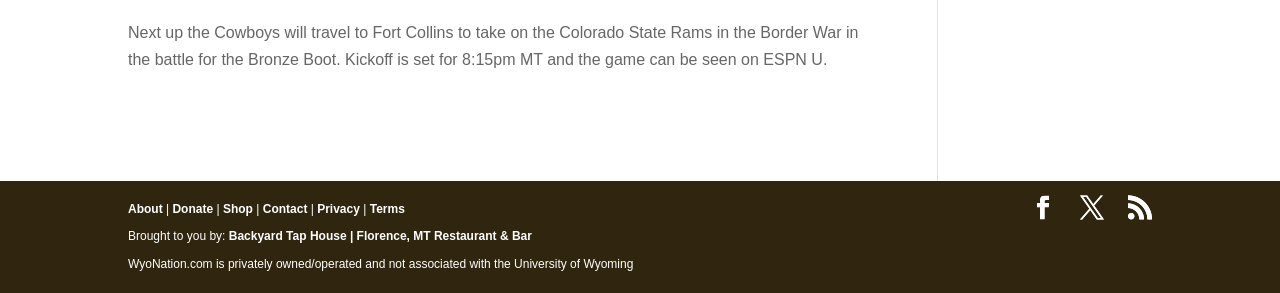What is the name of the restaurant and bar mentioned?
Please elaborate on the answer to the question with detailed information.

The answer can be found in the link element with ID 105, which has the text 'Backyard Tap House | Florence, MT Restaurant & Bar'.